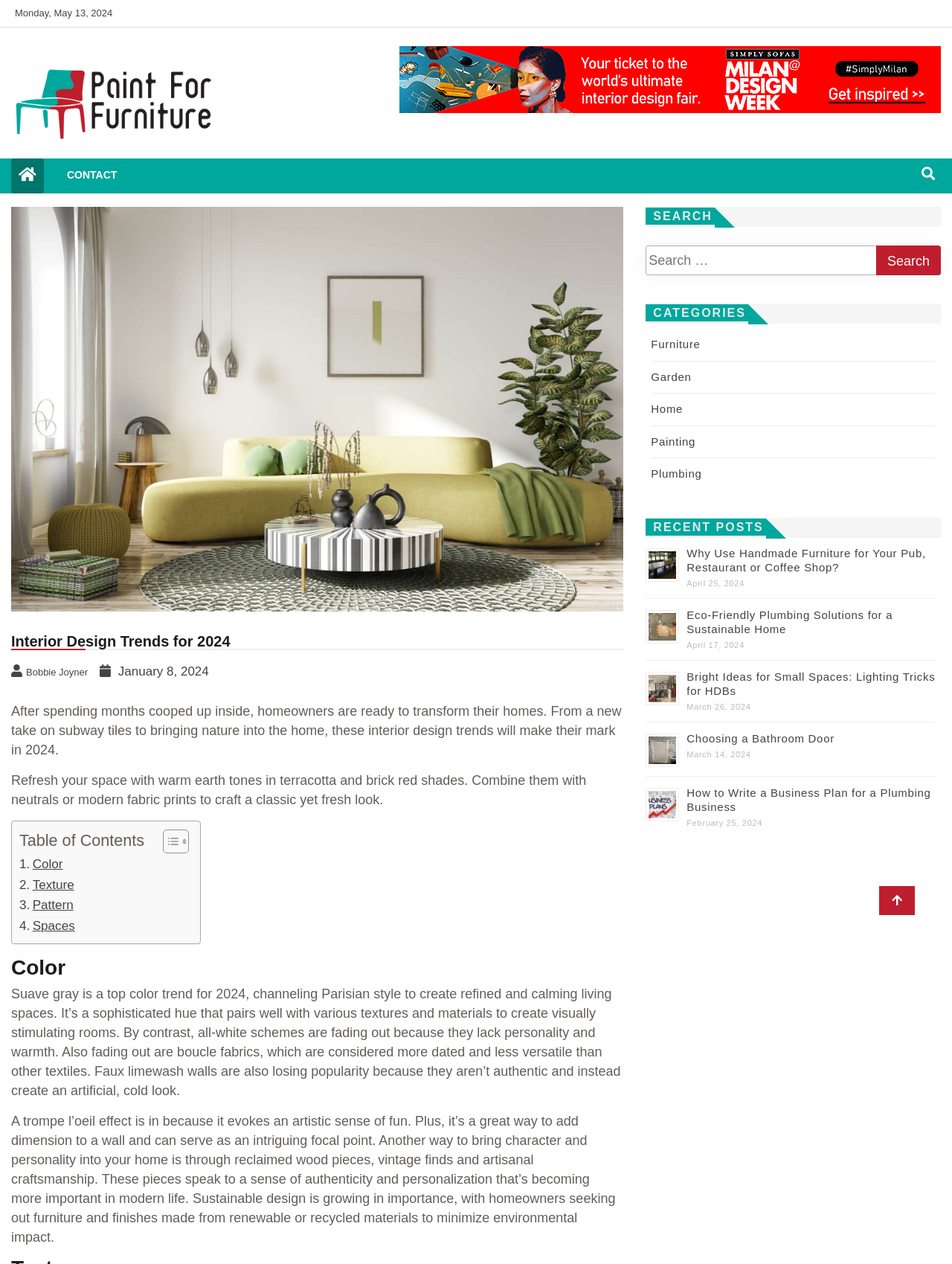What is the purpose of the 'SEARCH' section?
Use the information from the screenshot to give a comprehensive response to the question.

The 'SEARCH' section is located at the top right of the page and contains a search box and a 'Search' button, indicating that it is intended for users to search for specific content within the webpage.